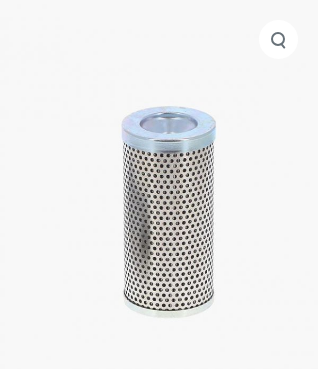Give a one-word or short phrase answer to the question: 
What brand systems is the filter compatible with?

Parker